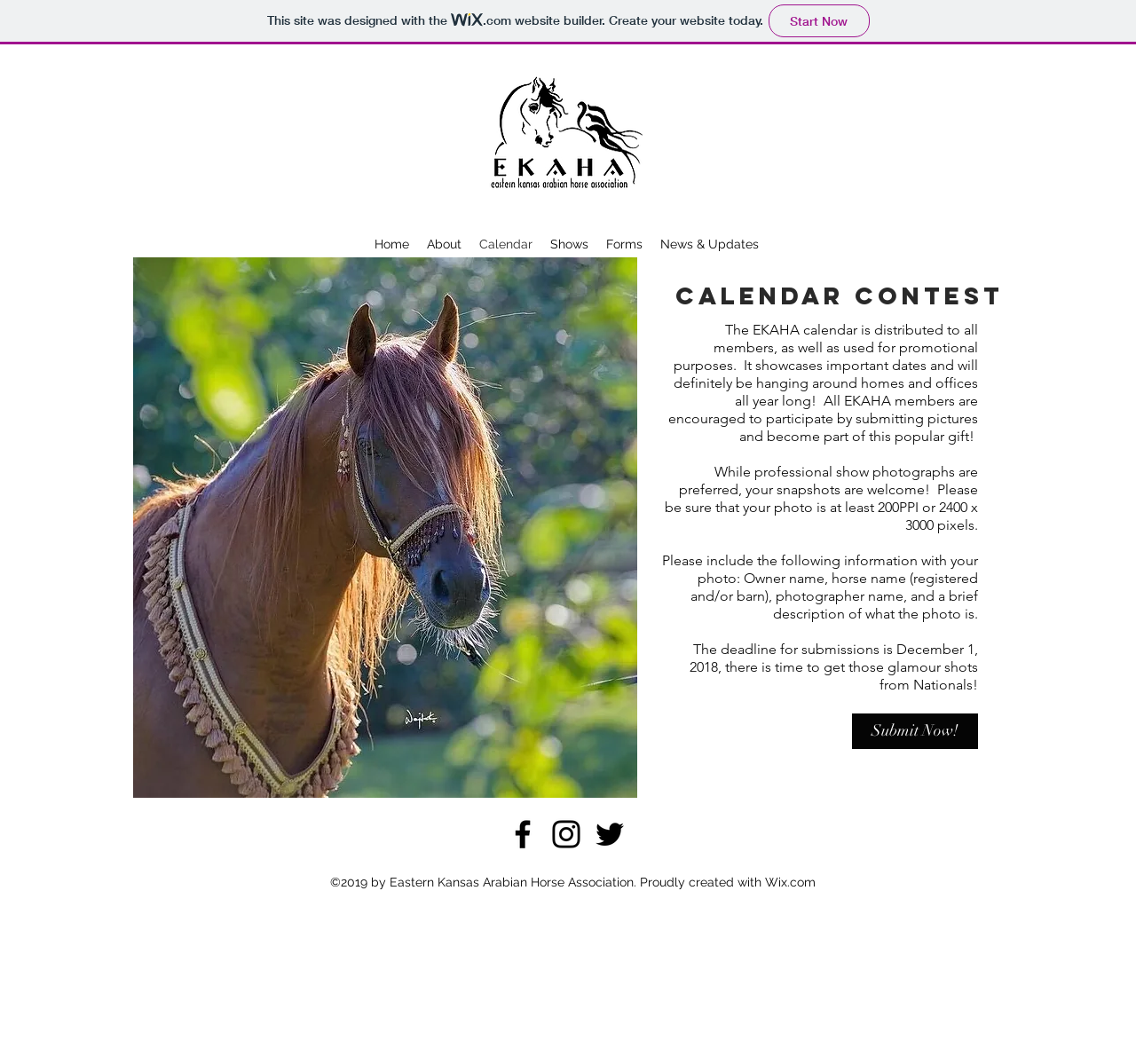Please provide a detailed answer to the question below based on the screenshot: 
What is the purpose of the calendar?

I found the answer by reading the text 'The EKAHA calendar is distributed to all members, as well as used for promotional purposes.' which suggests that the calendar is used to promote the association and its activities.